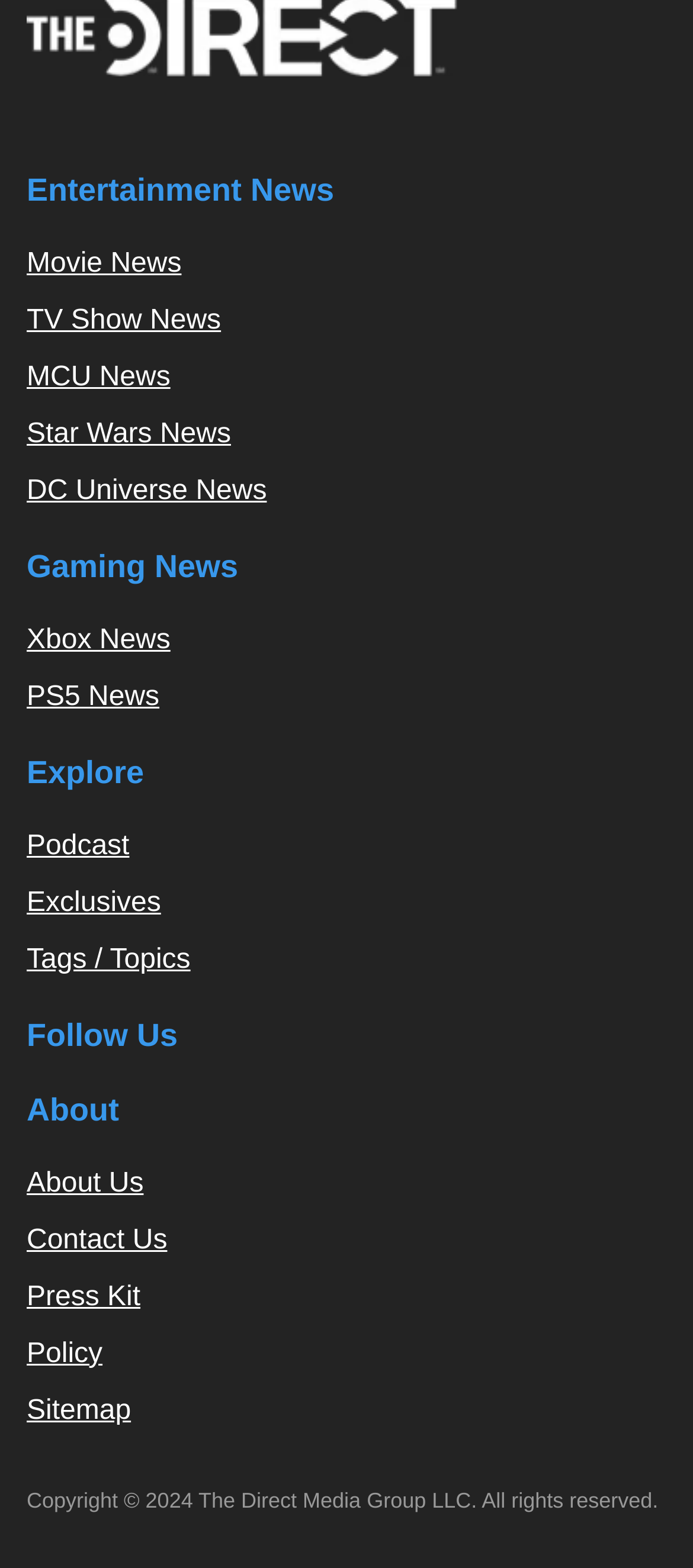What is the purpose of the 'About Us' link?
Using the visual information, reply with a single word or short phrase.

To provide information about the website